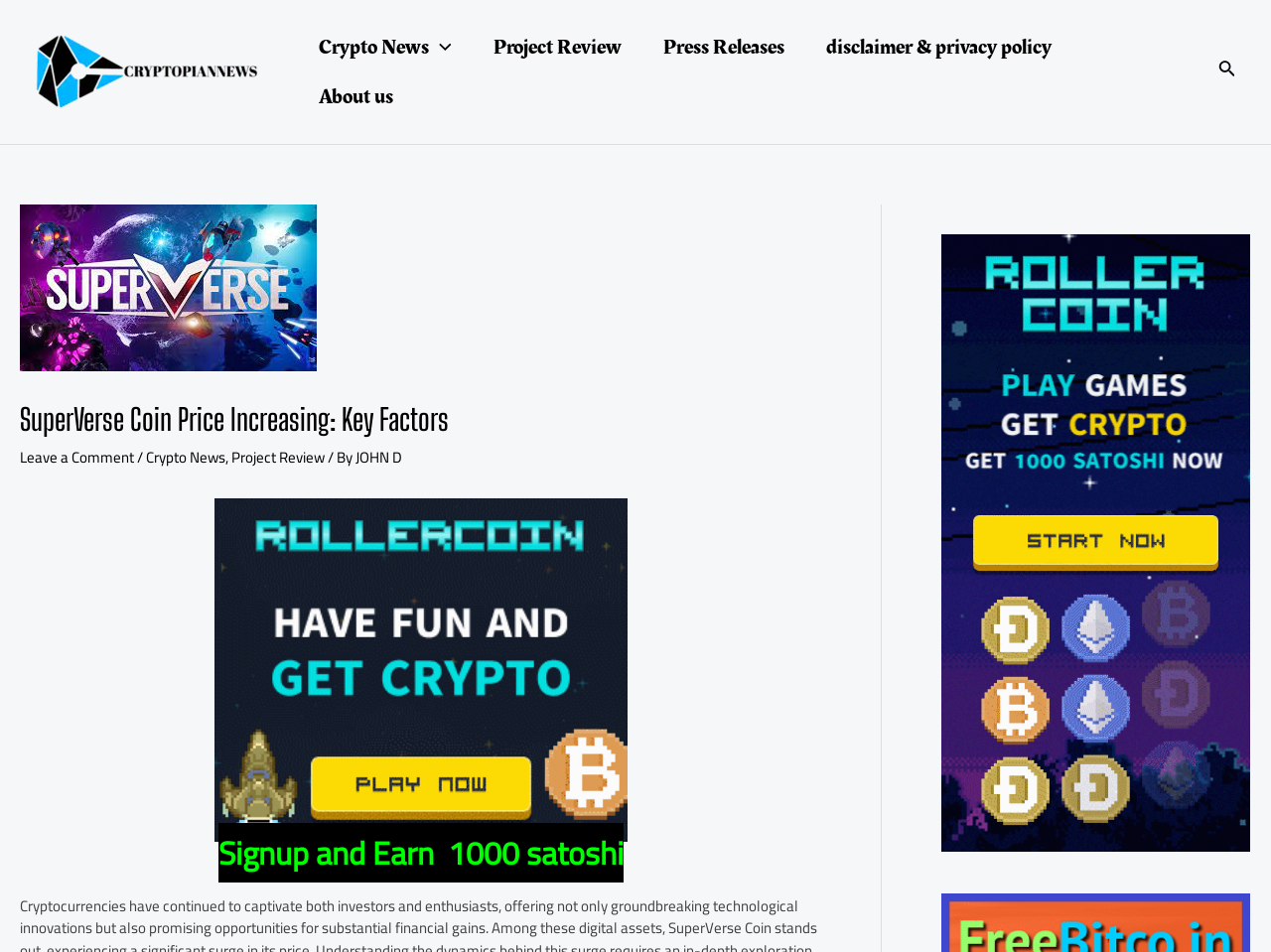Identify the bounding box coordinates of the section that should be clicked to achieve the task described: "Read about Project Review".

[0.372, 0.023, 0.505, 0.076]